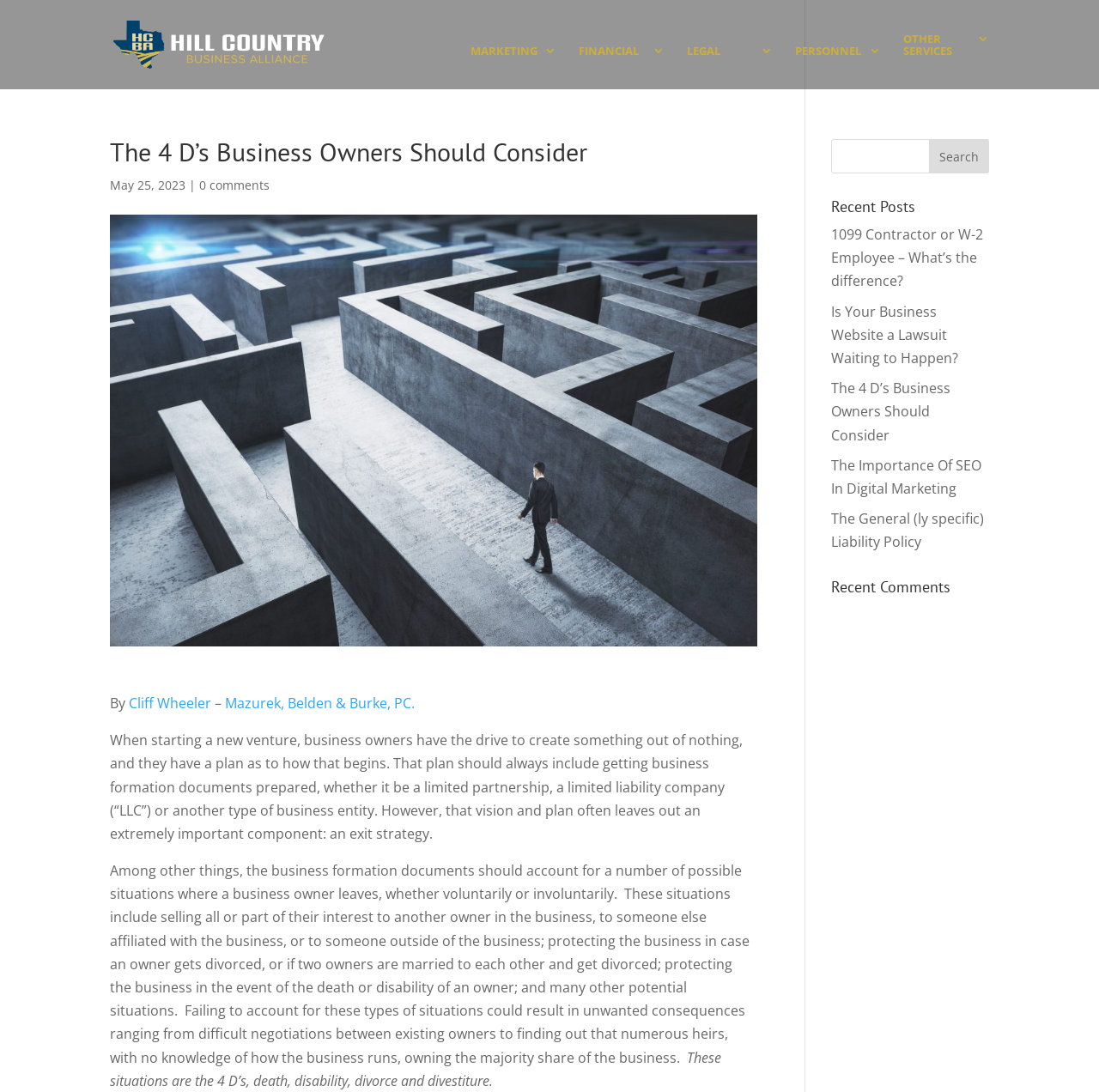Identify the bounding box for the UI element described as: "0 comments". The coordinates should be four float numbers between 0 and 1, i.e., [left, top, right, bottom].

[0.181, 0.162, 0.245, 0.177]